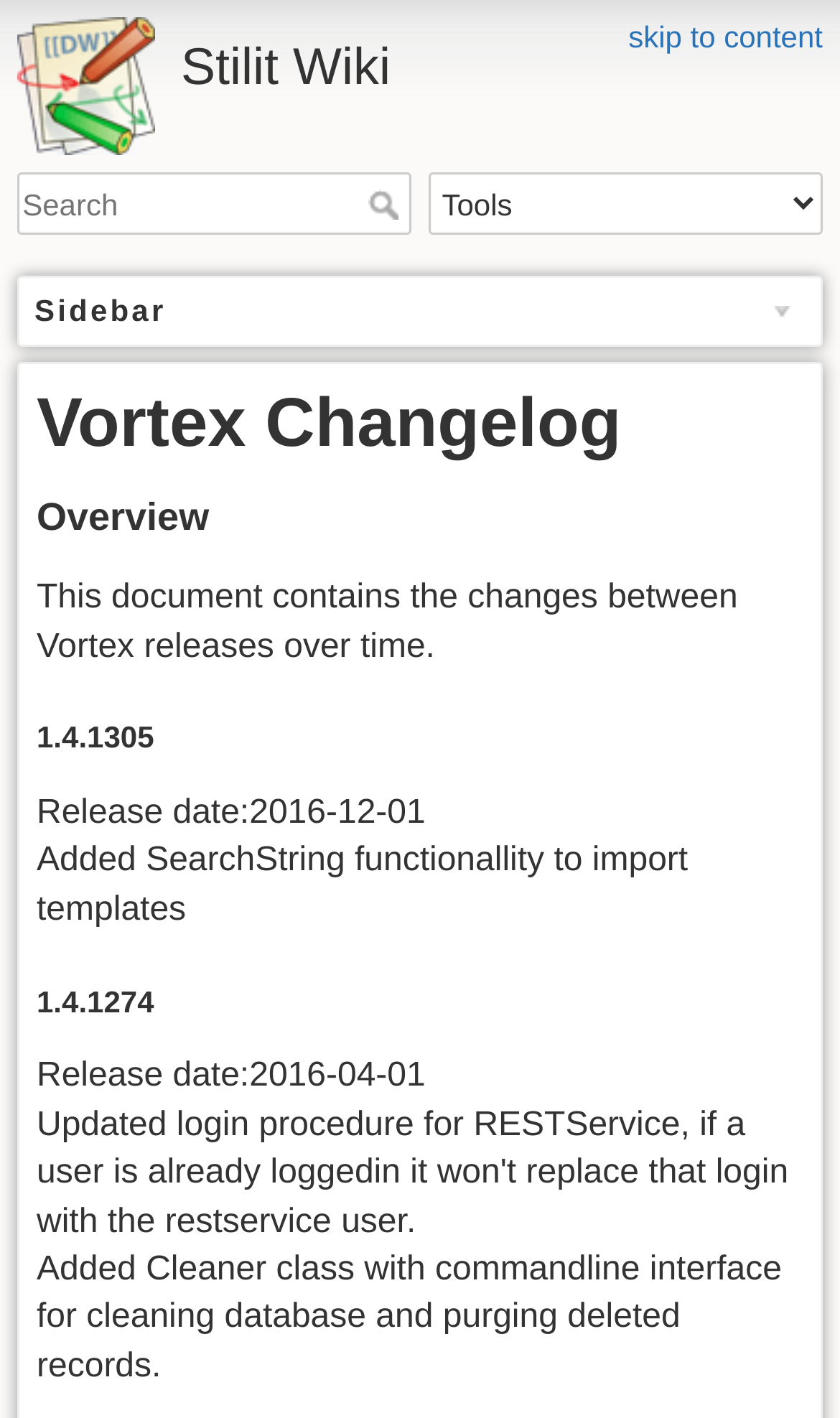Bounding box coordinates are given in the format (top-left x, top-left y, bottom-right x, bottom-right y). All values should be floating point numbers between 0 and 1. Provide the bounding box coordinate for the UI element described as: Stilit Wiki

[0.021, 0.012, 0.979, 0.071]